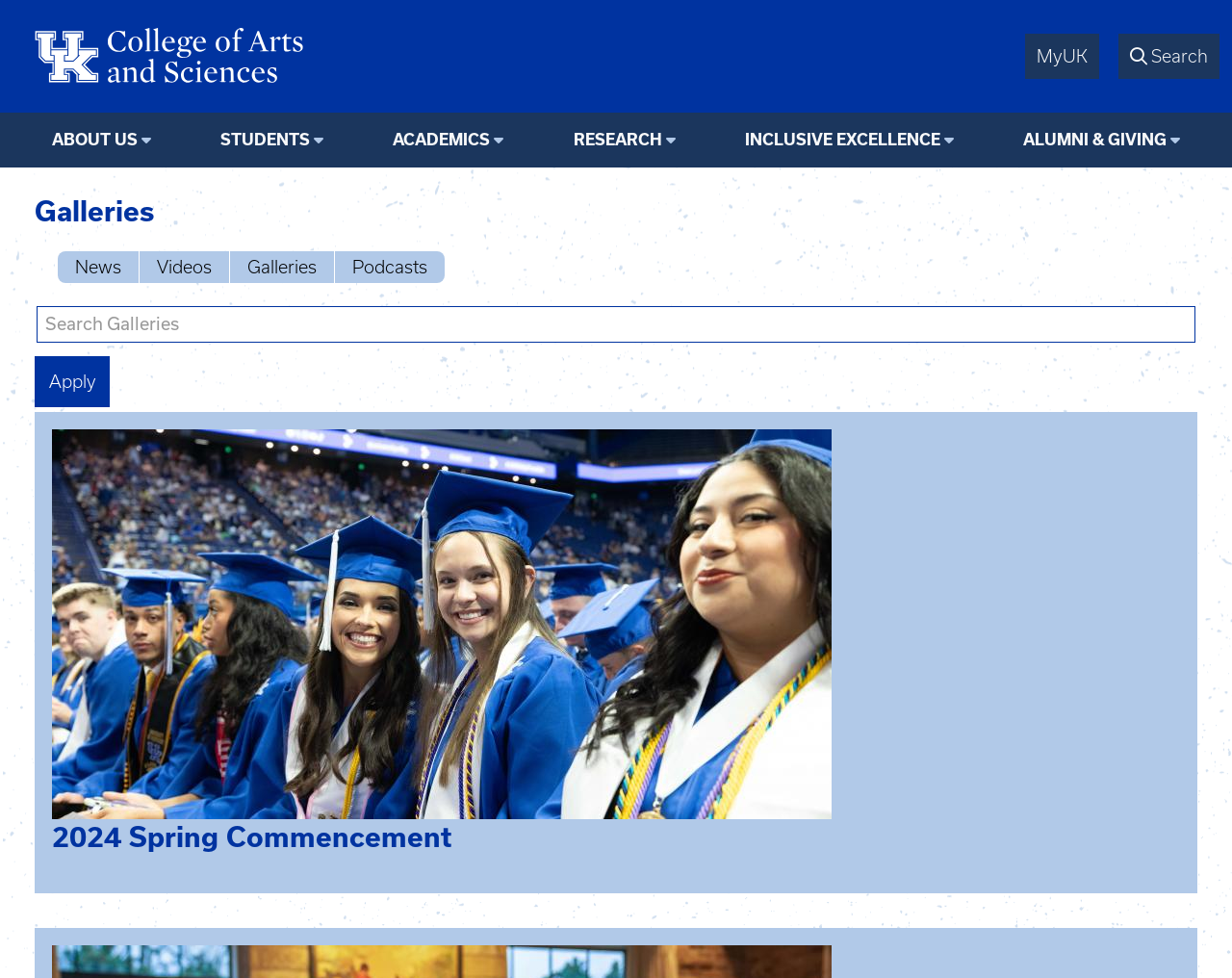Please provide a one-word or short phrase answer to the question:
What is the purpose of the textbox?

Search Galleries